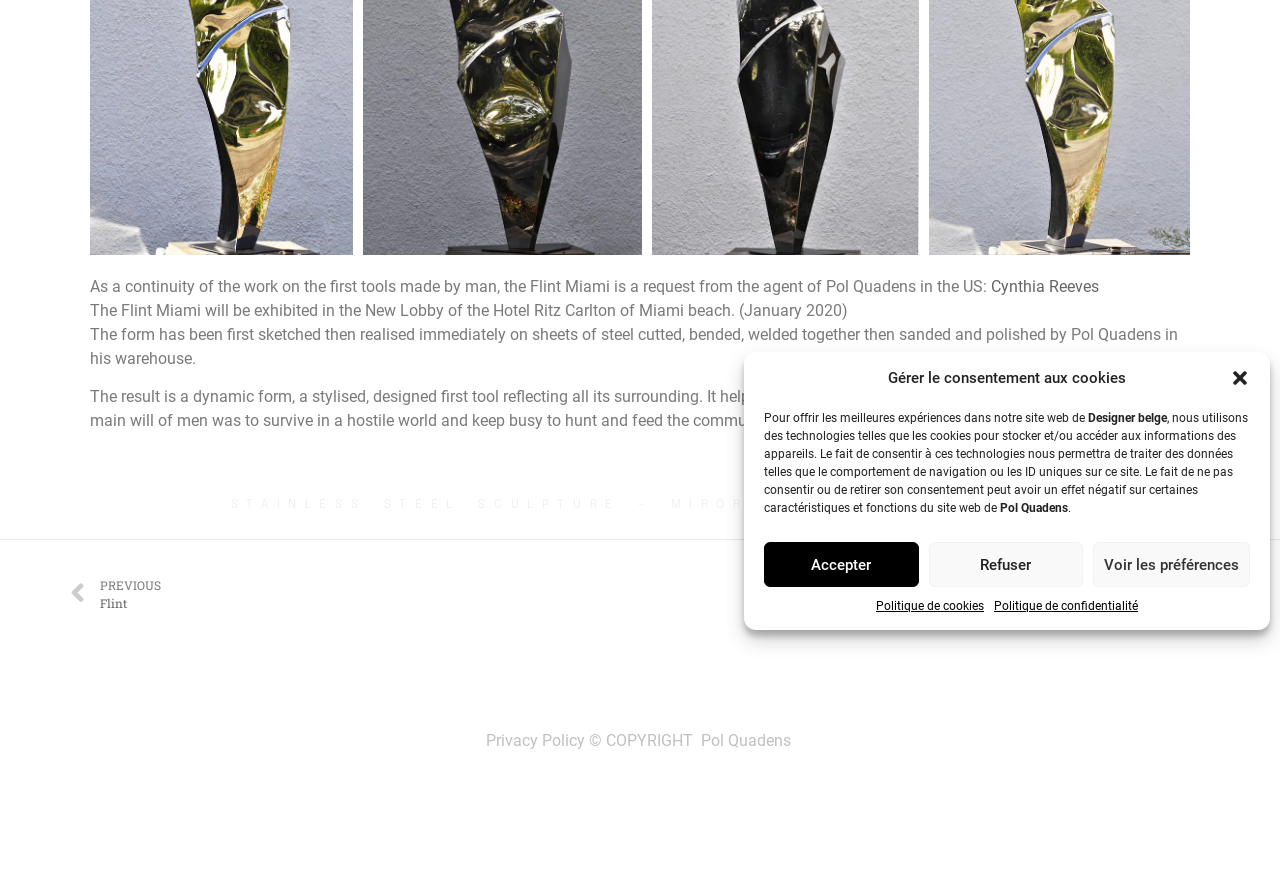Can you find the bounding box coordinates for the UI element given this description: "Accepter"? Provide the coordinates as four float numbers between 0 and 1: [left, top, right, bottom].

[0.597, 0.618, 0.718, 0.669]